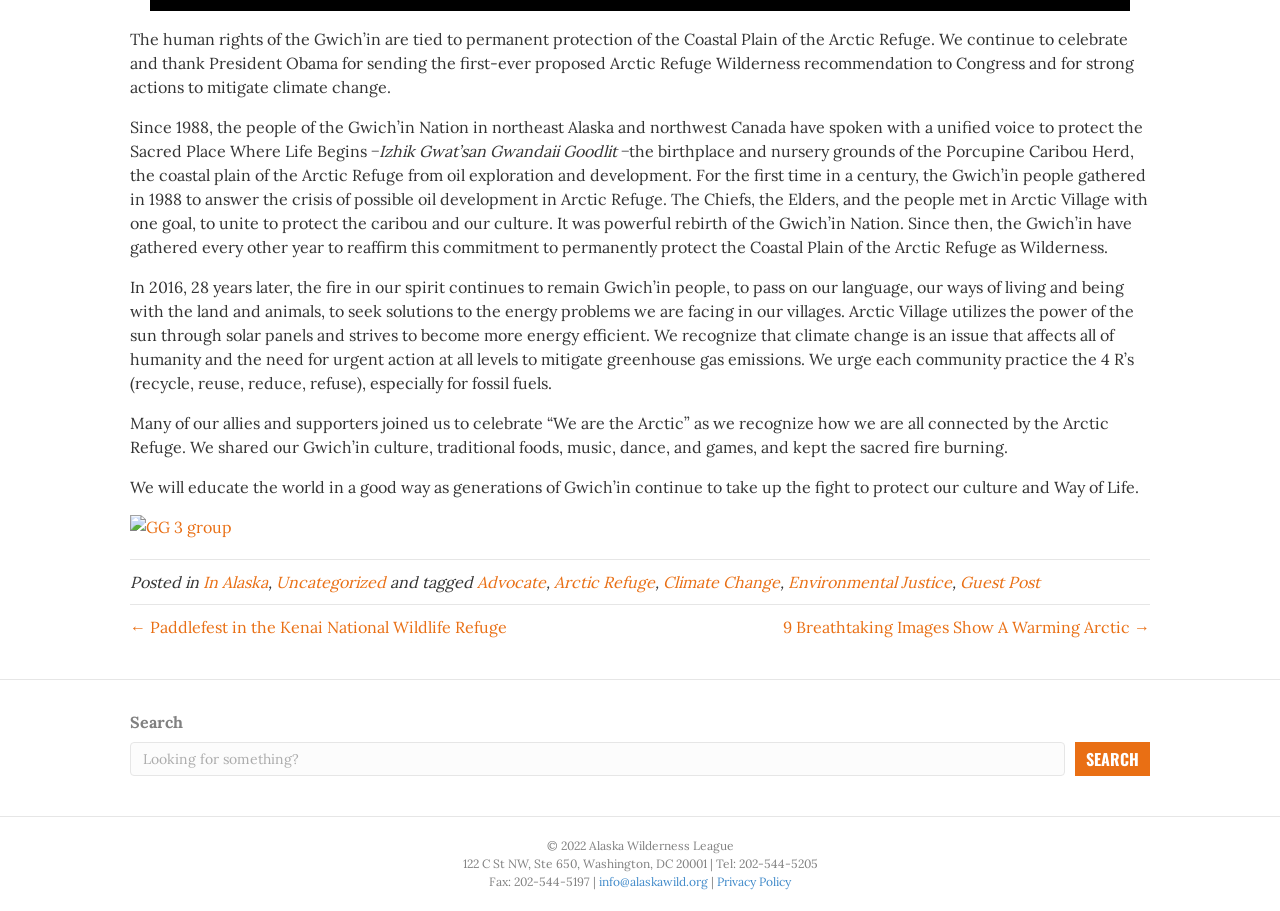Find the bounding box coordinates for the HTML element described in this sentence: "Privacy Policy". Provide the coordinates as four float numbers between 0 and 1, in the format [left, top, right, bottom].

[0.56, 0.959, 0.618, 0.976]